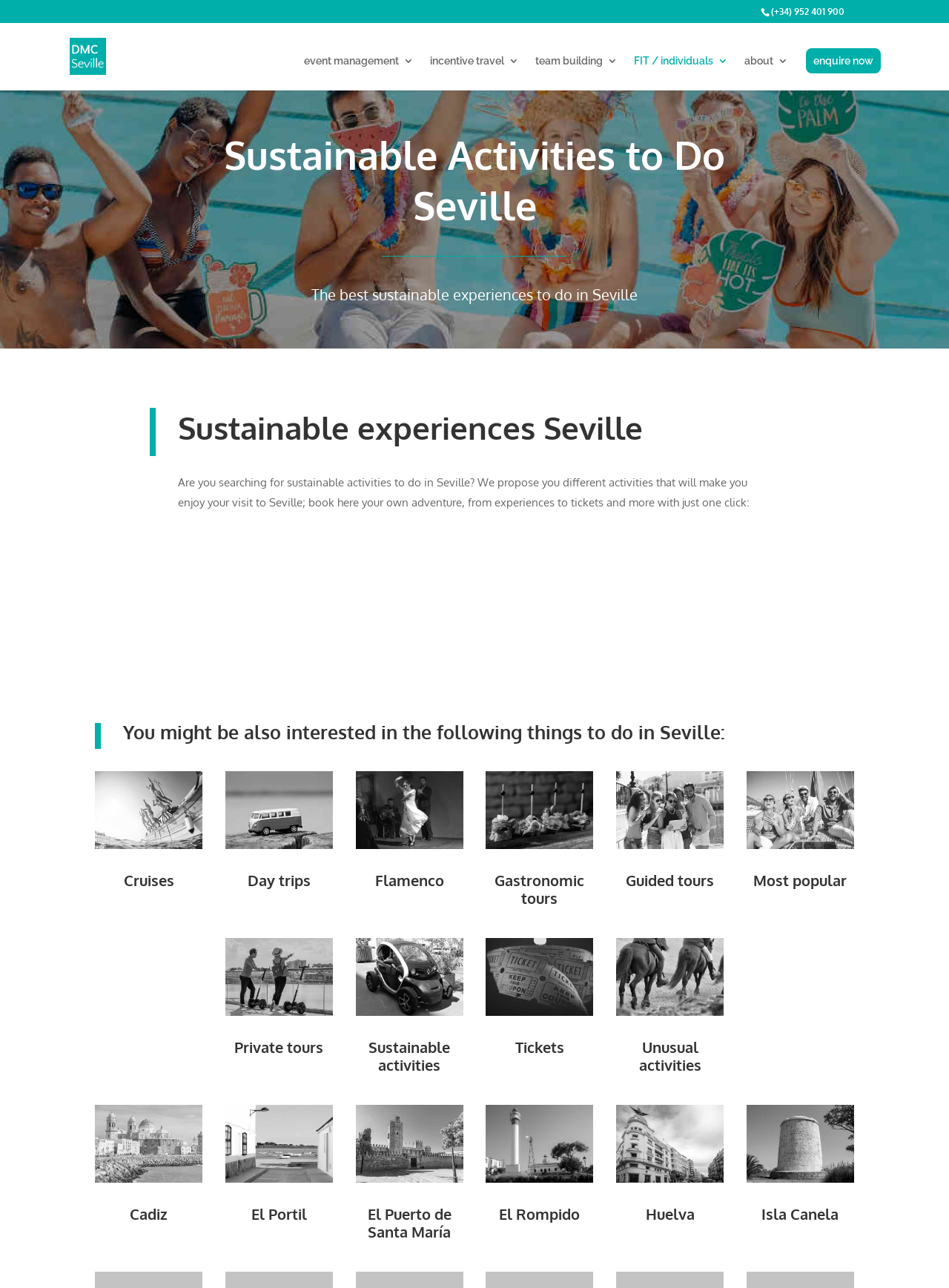Describe in detail what you see on the webpage.

This webpage is about sustainable activities to do in Seville, Spain. At the top, there is a phone number (+34) 952 401 900 and a link to "DMC in Seville" with an accompanying image. Below this, there are several links to different types of activities, including event management, incentive travel, team building, and FIT/individuals, as well as an "enquire now" button.

The main content of the page is divided into sections. The first section has a heading "Sustainable Activities to Do Seville" and a subheading "The best sustainable experiences to do in Seville". Below this, there is a paragraph of text explaining that the website offers different activities to enjoy in Seville, which can be booked with just one click.

The next section is titled "Sustainable experiences Seville" and has several links to different activities, including cruises, day trips, flamenco, gastronomy tours, guided tours, and more. Each link has an accompanying image. These links are arranged in a horizontal row, with multiple rows of links.

Further down the page, there is a section titled "You might be also interested in the following things to do in Seville:". This section has links to activities in different locations, including Cadiz, El Portil, El Puerto de Santa María, El Rompido, Huelva, and Isla Canela. Each link has an accompanying image and a heading with the location name.

Throughout the page, there are a total of 14 images, all of which are related to the activities and locations mentioned. There are also several headings and subheadings, which help to organize the content and make it easier to navigate.